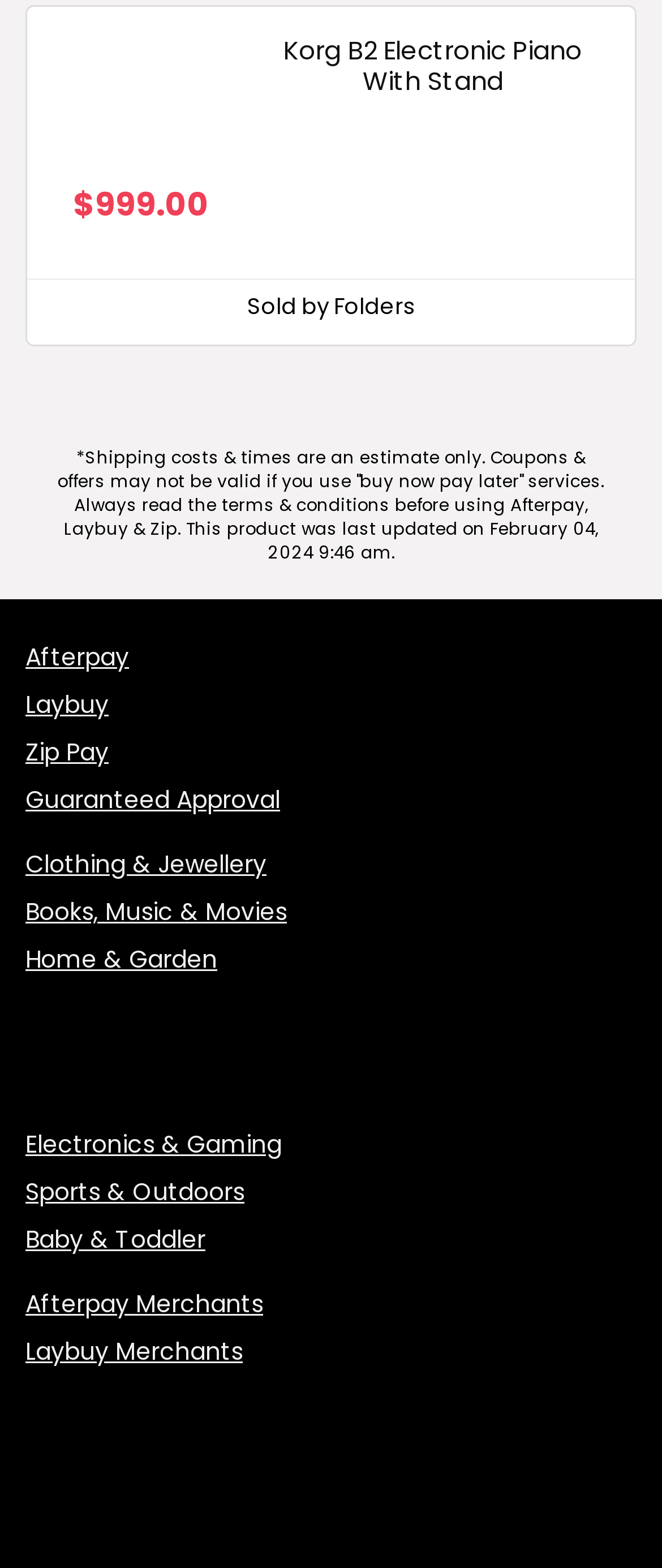Respond to the question below with a single word or phrase:
Who is the seller of the Korg B2 Electronic Piano?

Folders